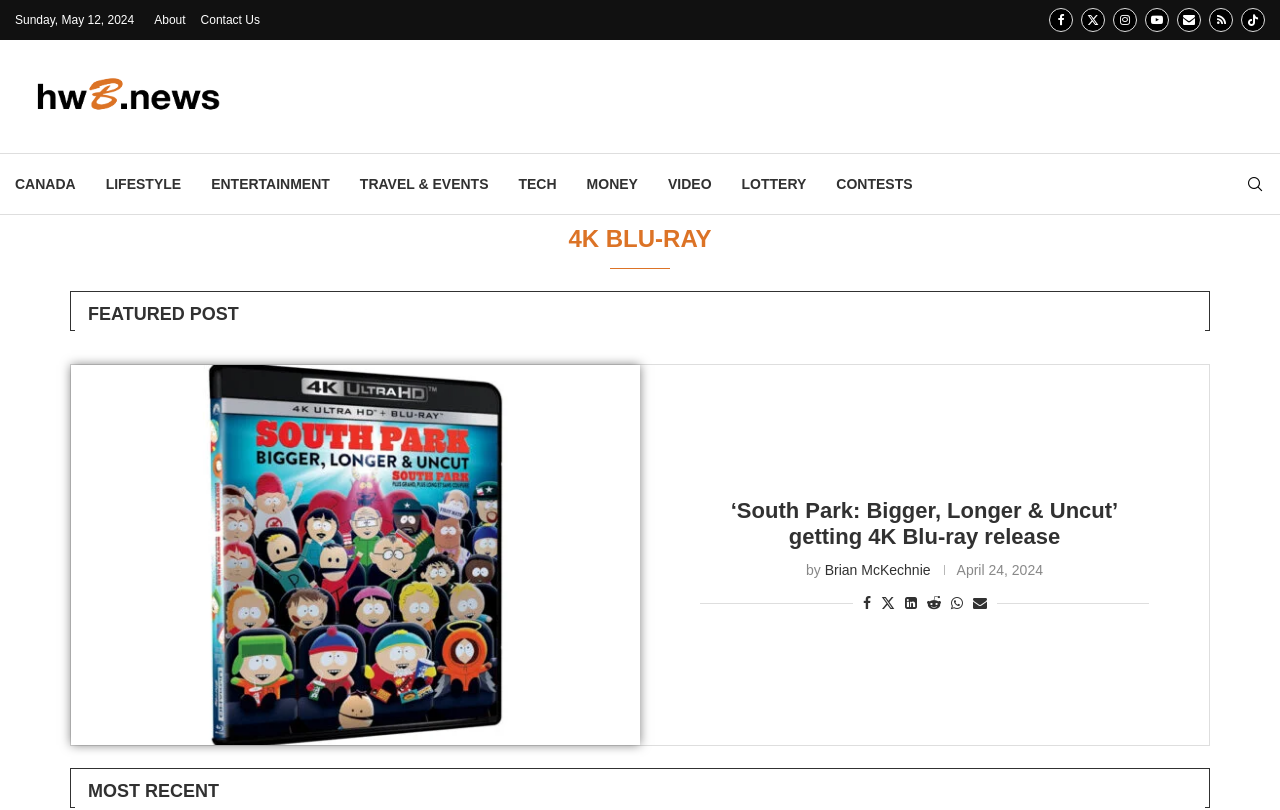Identify the bounding box coordinates of the clickable region necessary to fulfill the following instruction: "Search for something". The bounding box coordinates should be four float numbers between 0 and 1, i.e., [left, top, right, bottom].

[0.973, 0.218, 0.988, 0.238]